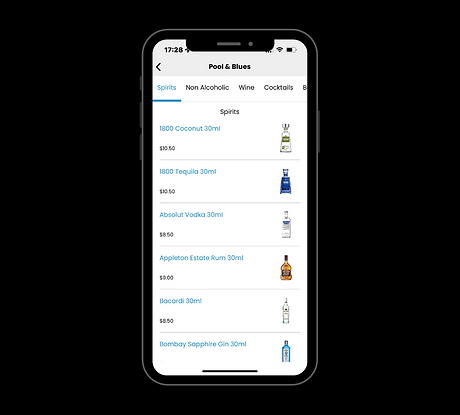How many options are listed in the 'Pool & Blues' menu? Please answer the question using a single word or phrase based on the image.

6